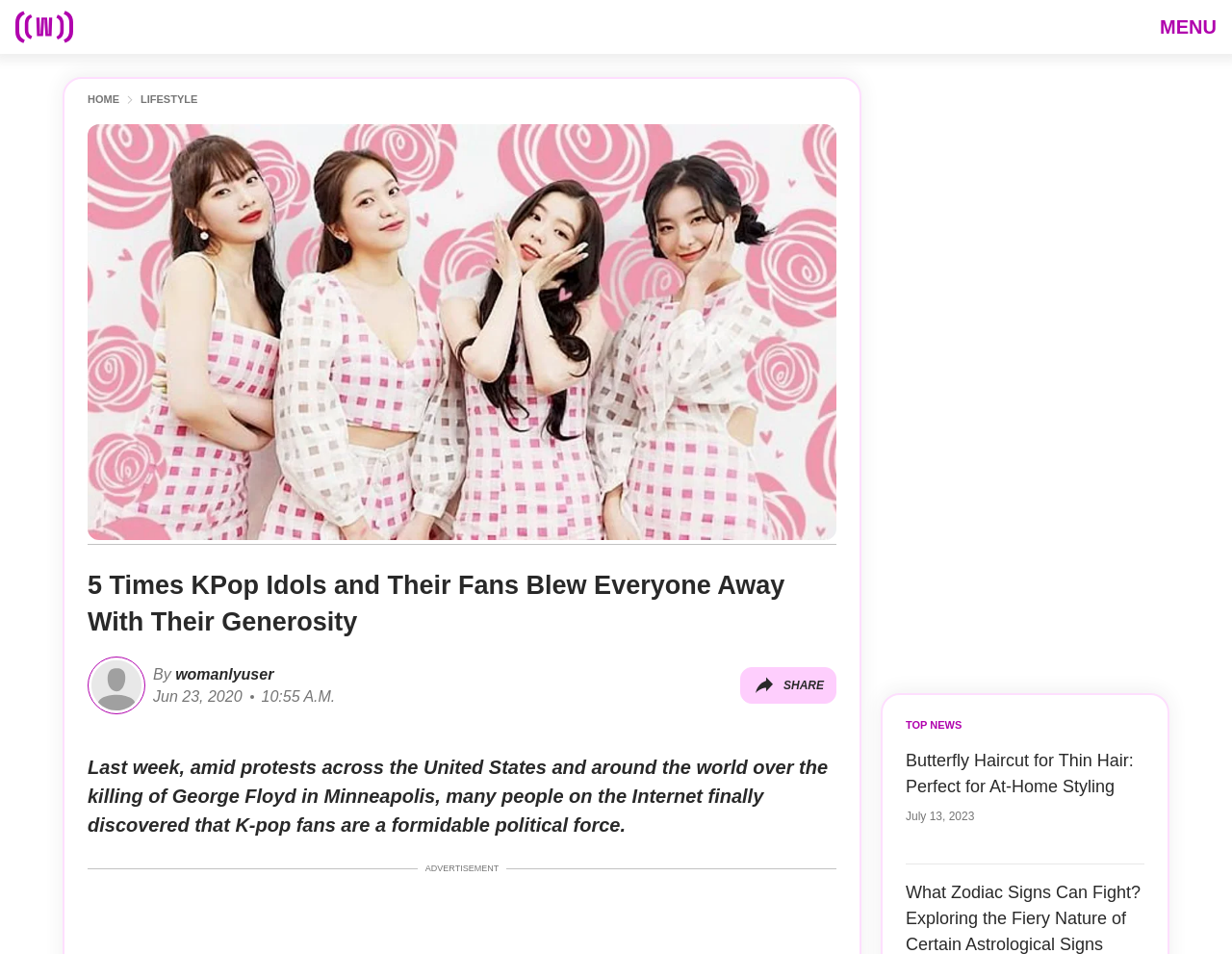Describe every aspect of the webpage comprehensively.

The webpage is an article page from Womanlylive.com, a online resource for creative and career-driven women. At the top left corner, there is a logo image with a link to the website's homepage. Next to the logo, there is a menu button with the text "MENU". 

Below the menu button, there are several navigation links, including "Home" and "LIFESTYLE", which are positioned horizontally. To the right of these links, there is a large image that takes up most of the width of the page.

The main article title, "5 Times KPop Idols and Their Fans Blew Everyone Away With Their Generosity", is a heading that spans across the page, positioned below the image. The article's author and publication date are displayed below the title, with the author's name and image on the left, and the date and time on the right.

The article's content starts below the author information, with a long paragraph of text that discusses K-pop fans as a political force. There is a "SHARE" button with a share icon on the right side of the page, near the top of the article content.

Further down the page, there is an advertisement section with the text "ADVERTISEMENT". Below the advertisement, there is a section labeled "TOP NEWS" with a list of article links, including "Butterfly Haircut for Thin Hair: Perfect for At-Home Styling July 13, 2023".